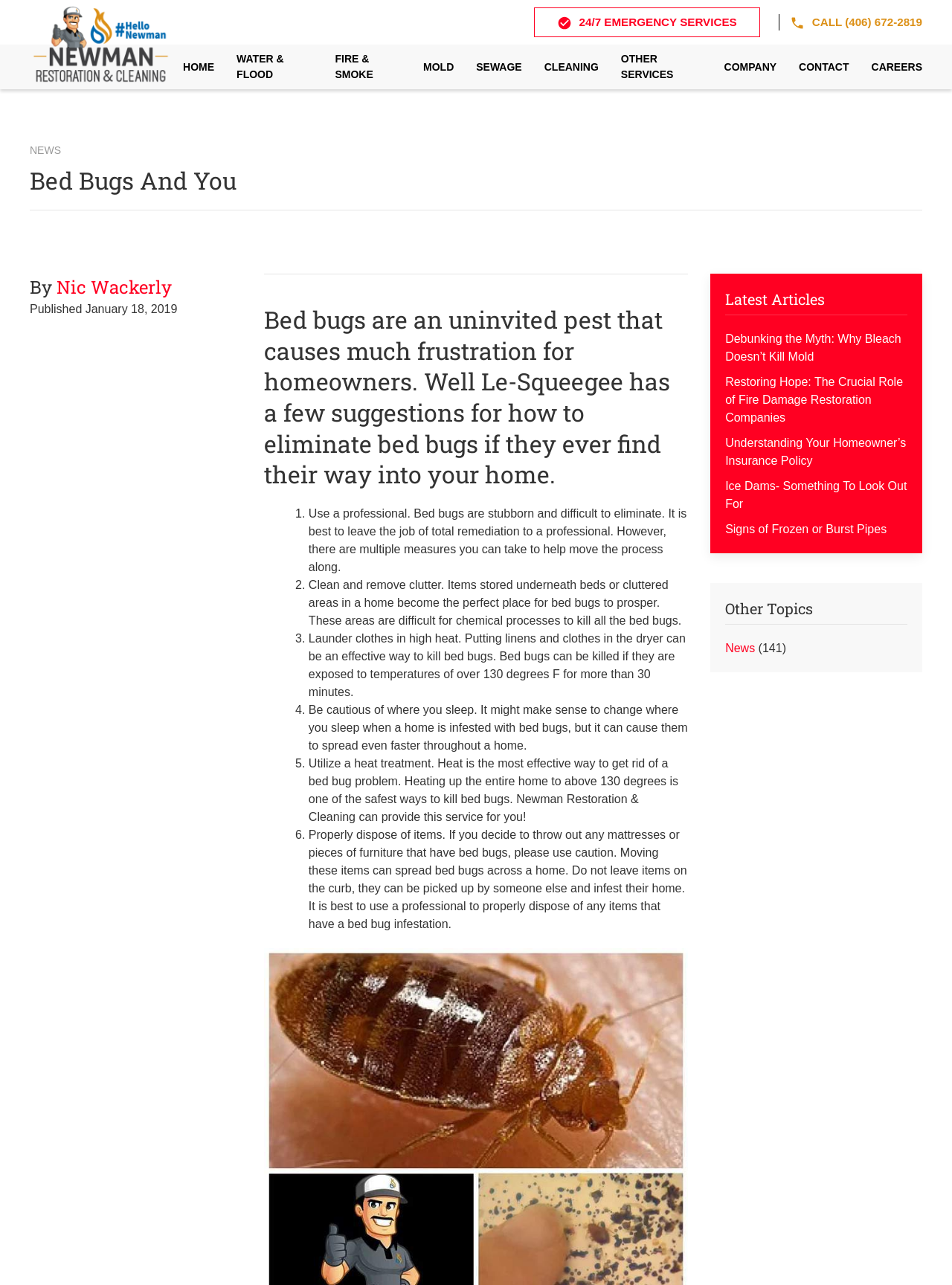Refer to the screenshot and answer the following question in detail:
What is the latest article listed on the webpage?

I looked at the list of latest articles and found that 'Debunking the Myth: Why Bleach Doesn’t Kill Mold' is the first article listed.